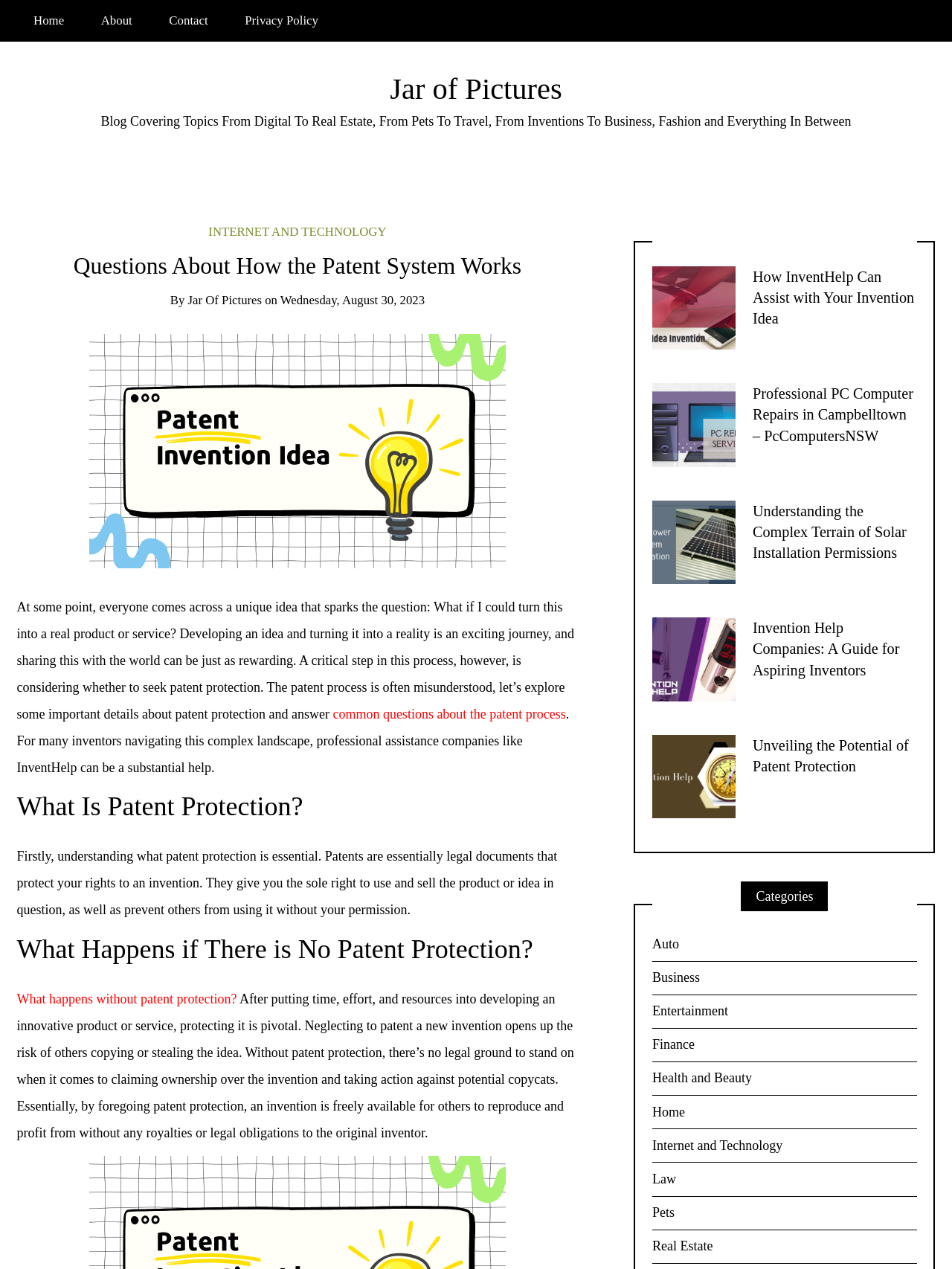Determine the bounding box coordinates of the clickable area required to perform the following instruction: "Read the article 'Questions About How the Patent System Works'". The coordinates should be represented as four float numbers between 0 and 1: [left, top, right, bottom].

[0.018, 0.199, 0.607, 0.221]